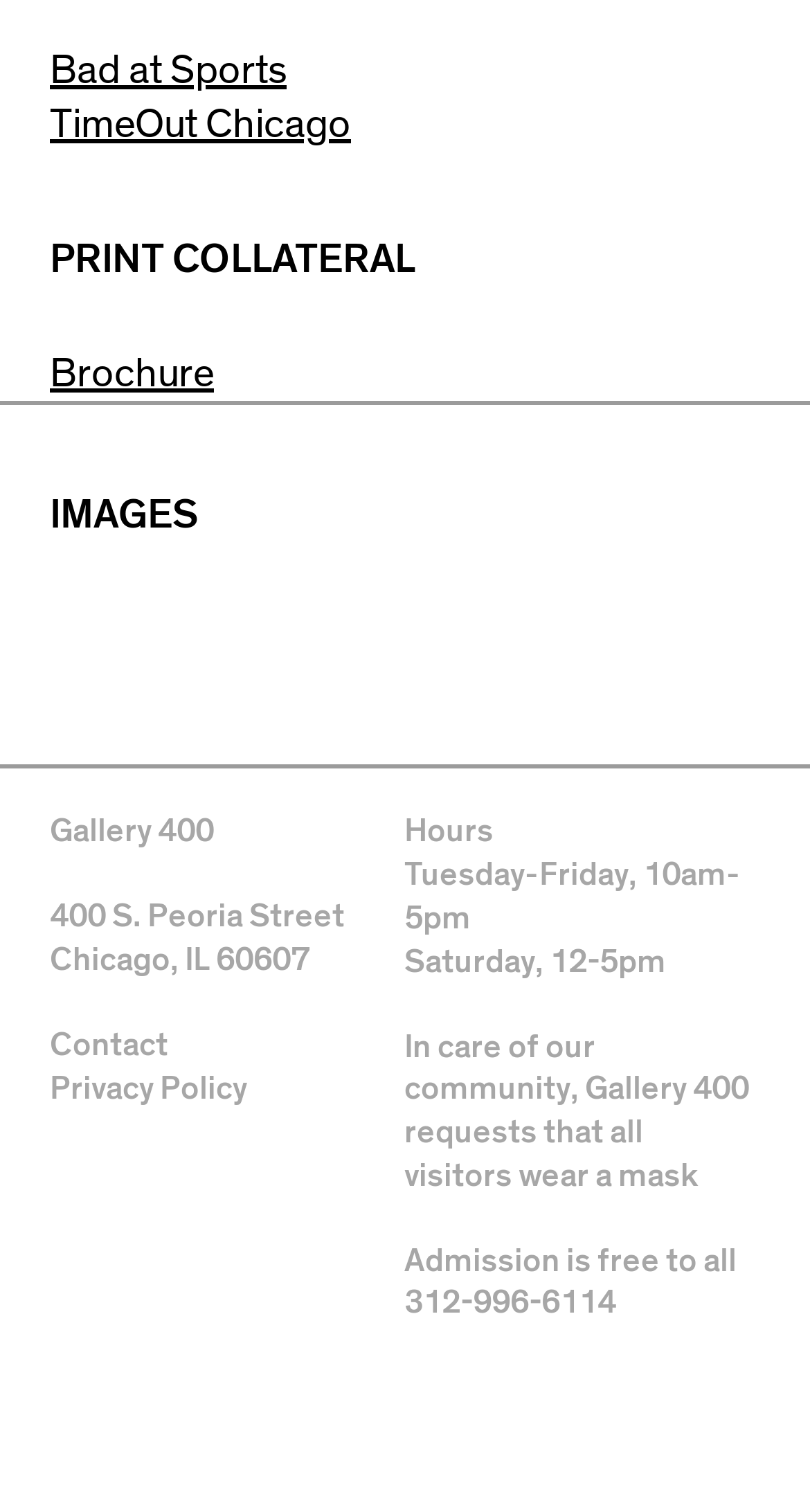Please give a concise answer to this question using a single word or phrase: 
What are the hours of operation for the gallery?

Tuesday-Friday, 10am-5pm, Saturday, 12-5pm